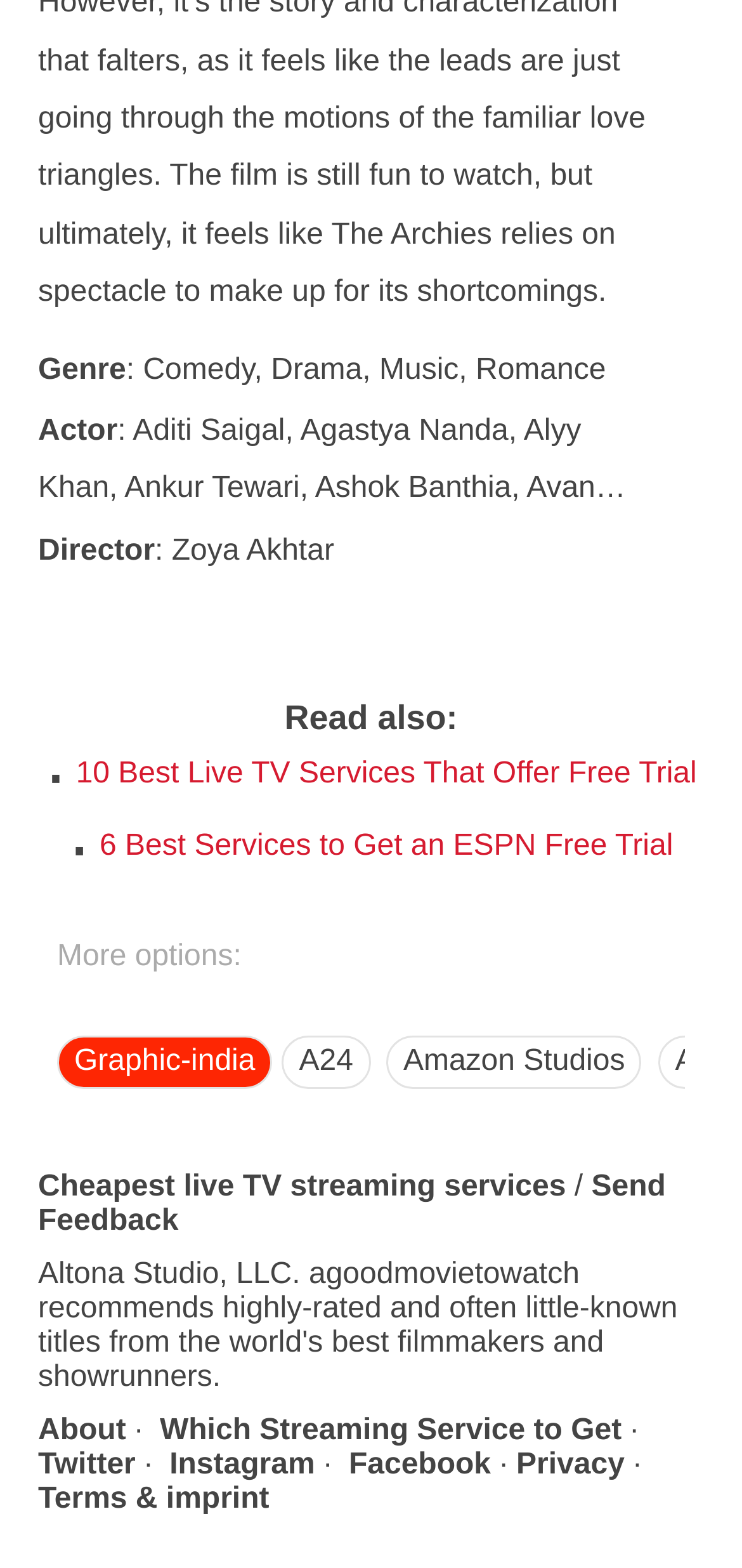How many links are there in the section 'Read also:'?
Provide a thorough and detailed answer to the question.

The answer can be found by counting the number of link elements in the section 'Read also:', which are '10 Best Live TV Services That Offer Free Trial', '6 Best Services to Get an ESPN Free Trial', and 'Graphic-india'.